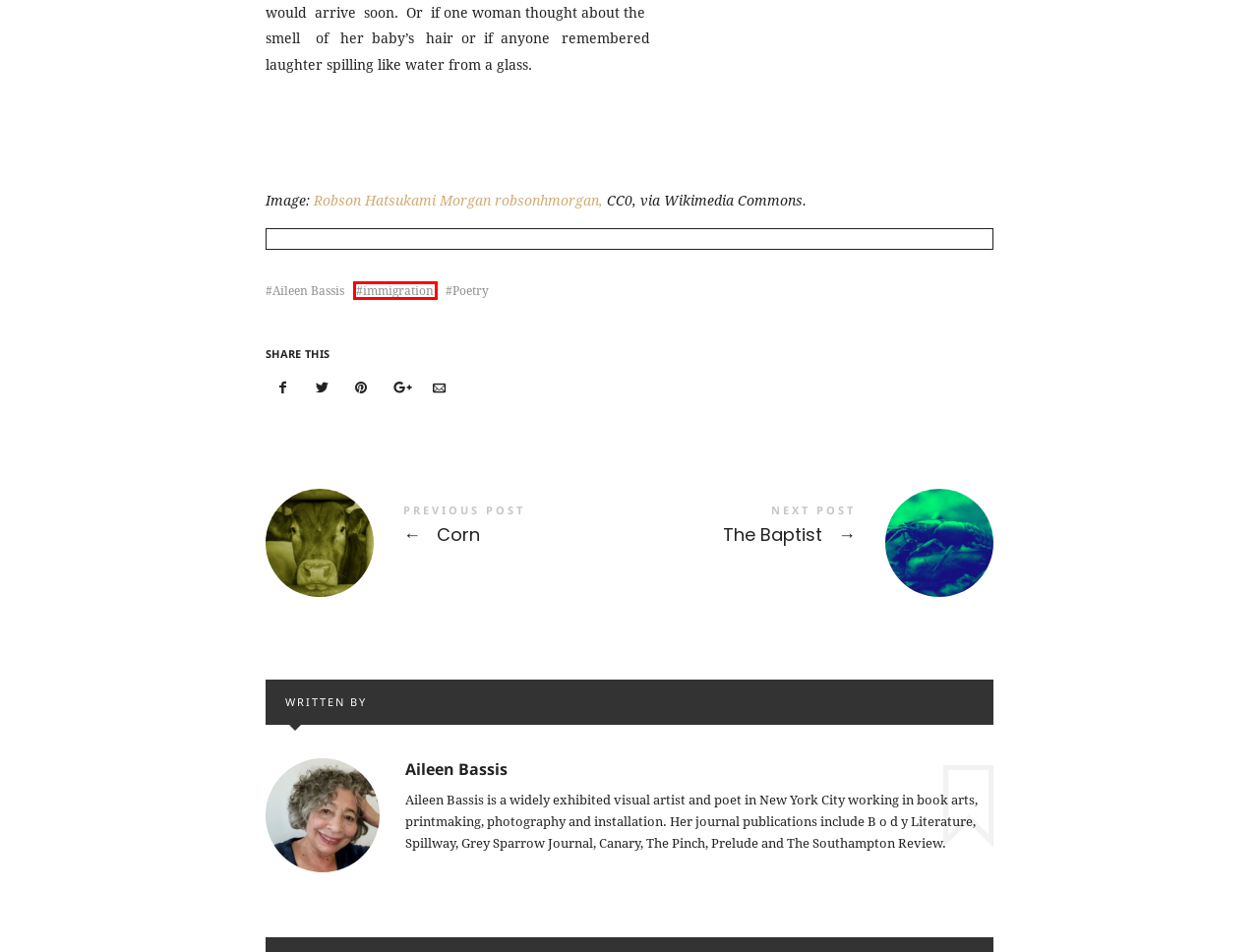Observe the screenshot of a webpage with a red bounding box highlighting an element. Choose the webpage description that accurately reflects the new page after the element within the bounding box is clicked. Here are the candidates:
A. immigration Archives - Portland Review
B. Aileen Bassis, Author at Portland Review
C. Aileen Bassis Archives - Portland Review
D. Something about Dizzy Playing Tin Tin Deo  - Portland Review
E. Nonfiction Archives - Portland Review
F. The Baptist - Portland Review
G. Home - Portland Review
H. Corn - Portland Review

A